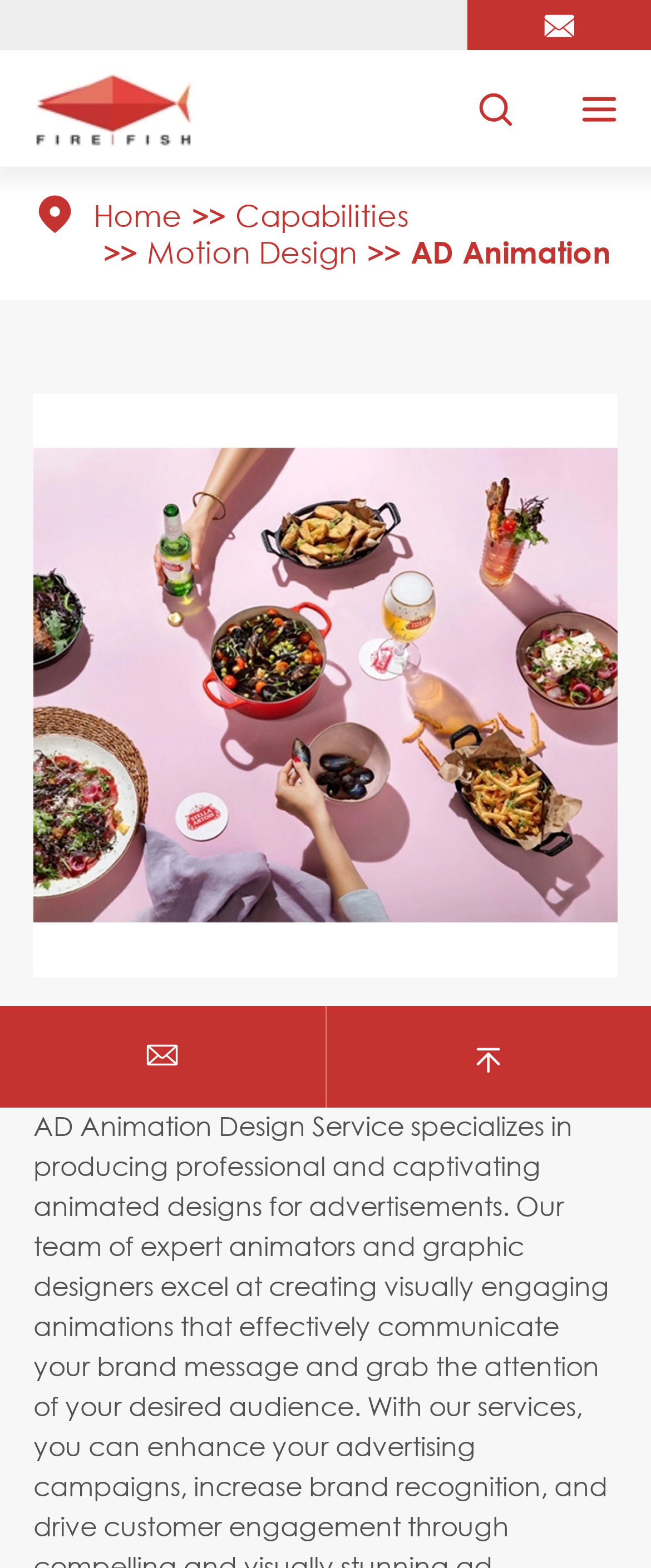What is the main service offered?
Examine the image and give a concise answer in one word or a short phrase.

AD Animation